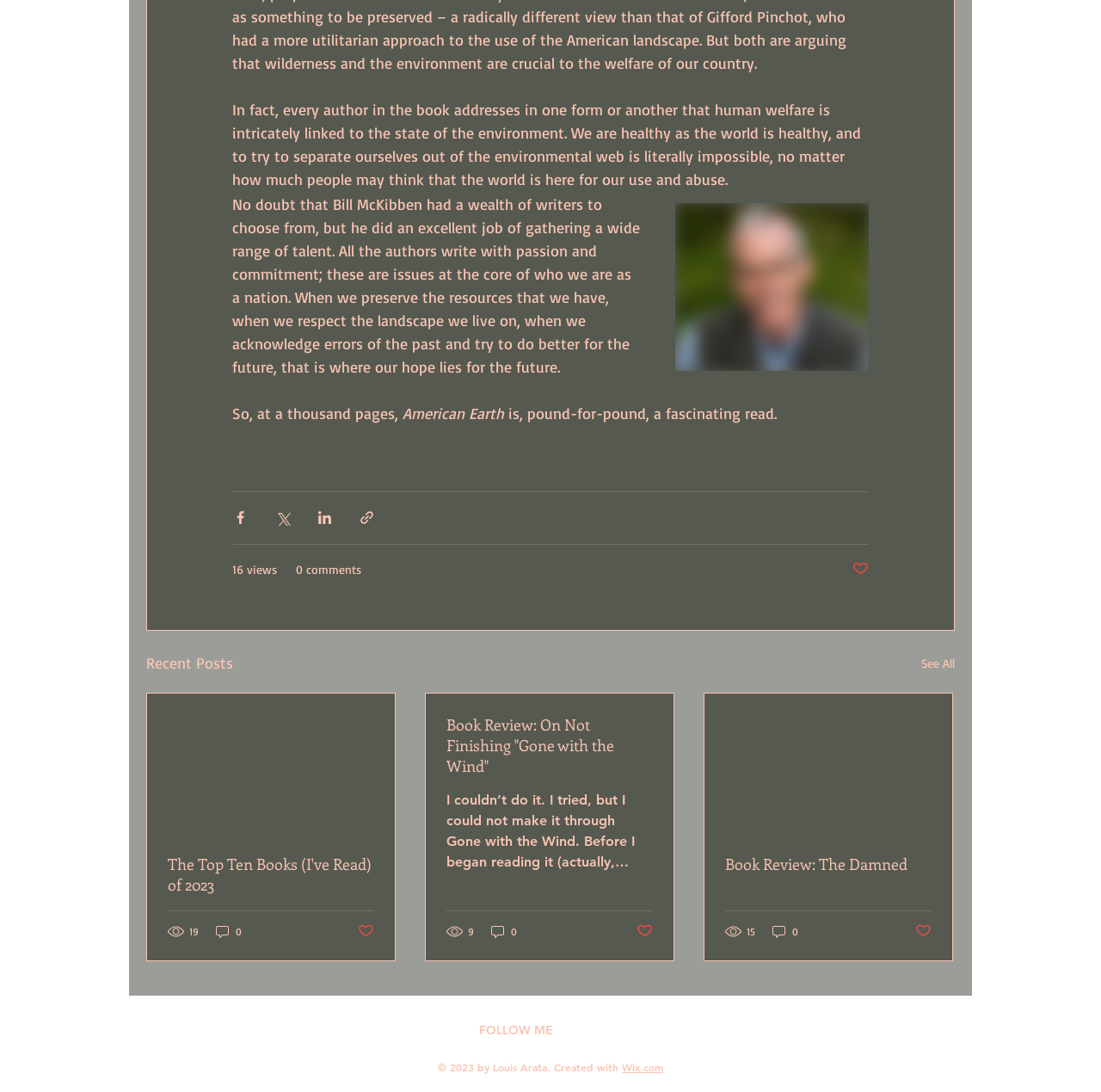Bounding box coordinates are specified in the format (top-left x, top-left y, bottom-right x, bottom-right y). All values are floating point numbers bounded between 0 and 1. Please provide the bounding box coordinate of the region this sentence describes: aria-label="Facebook Social Icon"

[0.506, 0.935, 0.523, 0.952]